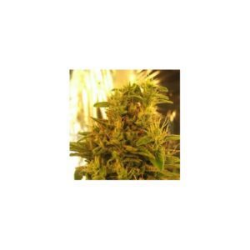Offer an in-depth description of the image shown.

This image showcases the vibrant flowering buds of the "Amnesia Haze Feminized Seeds," which are part of a product offering by Nirvana. The cannabis plant features lush green foliage and dense, resin-coated buds, indicating its high-quality genetics. The unique characteristics of Amnesia Haze contribute to its popularity among growers and consumers alike. This strain is known for its potent effects and rich flavors, making it a sought-after choice in the cannabis community. The setting appears to be an indoor grow environment, optimized for developing robust, high-yield plants.